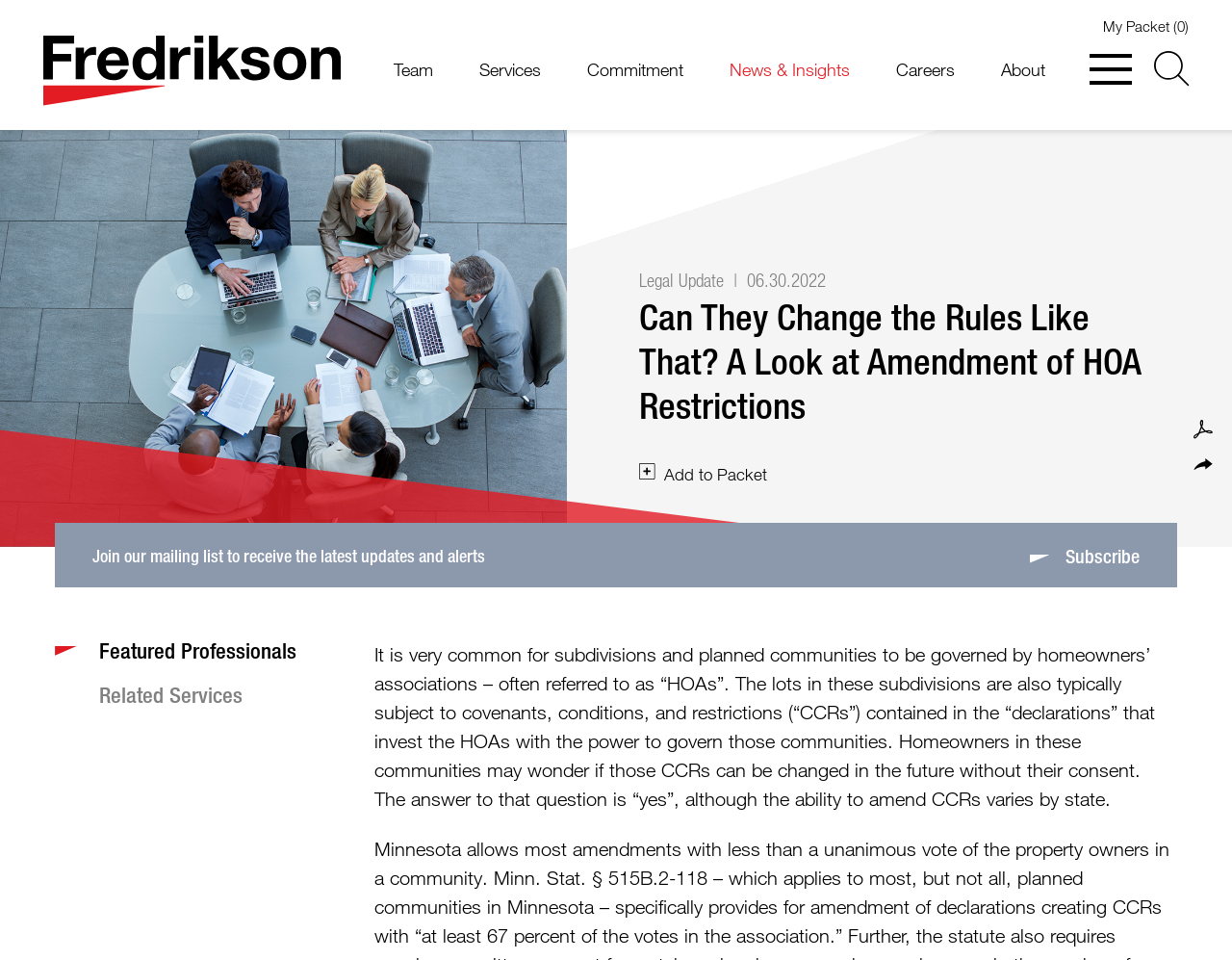With reference to the image, please provide a detailed answer to the following question: What is the name of the law firm?

I found the answer by looking at the top-left corner of the webpage, where I saw a link with the text 'Fredrikson & Byron P.A.' and an image with the same name. This suggests that the law firm's name is Fredrikson & Byron P.A.